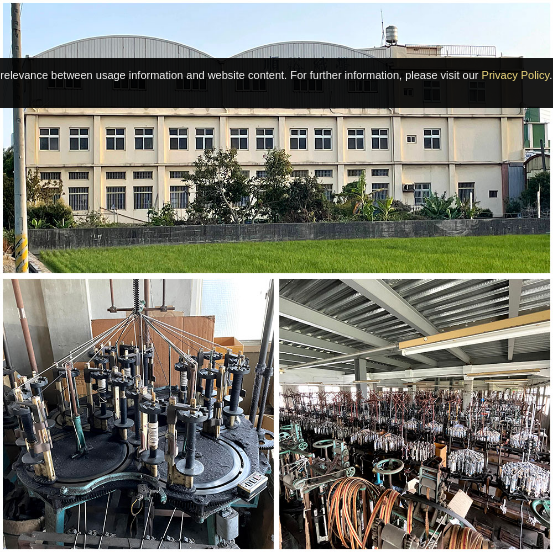Explain the contents of the image with as much detail as possible.

This image presents a comprehensive view of a manufacturing facility, showcasing both the exterior and interior operations. The upper section highlights the sleek exterior of the building, characterized by large windows and a modern design, surrounded by greenery that adds a touch of nature to the industrial setting. Below, the left panel shows part of the machinery used in braiding and knitting, exemplifying the advanced technology employed in production processes. The right panel reveals a workspace filled with various components and tools, indicating a high level of organization and a bustling manufacturing environment. This visual encapsulates the company's commitment to quality and innovation in the textile industry, reflecting over 30 years of expertise in producing specialized machines and products tailored to diverse industrial needs.